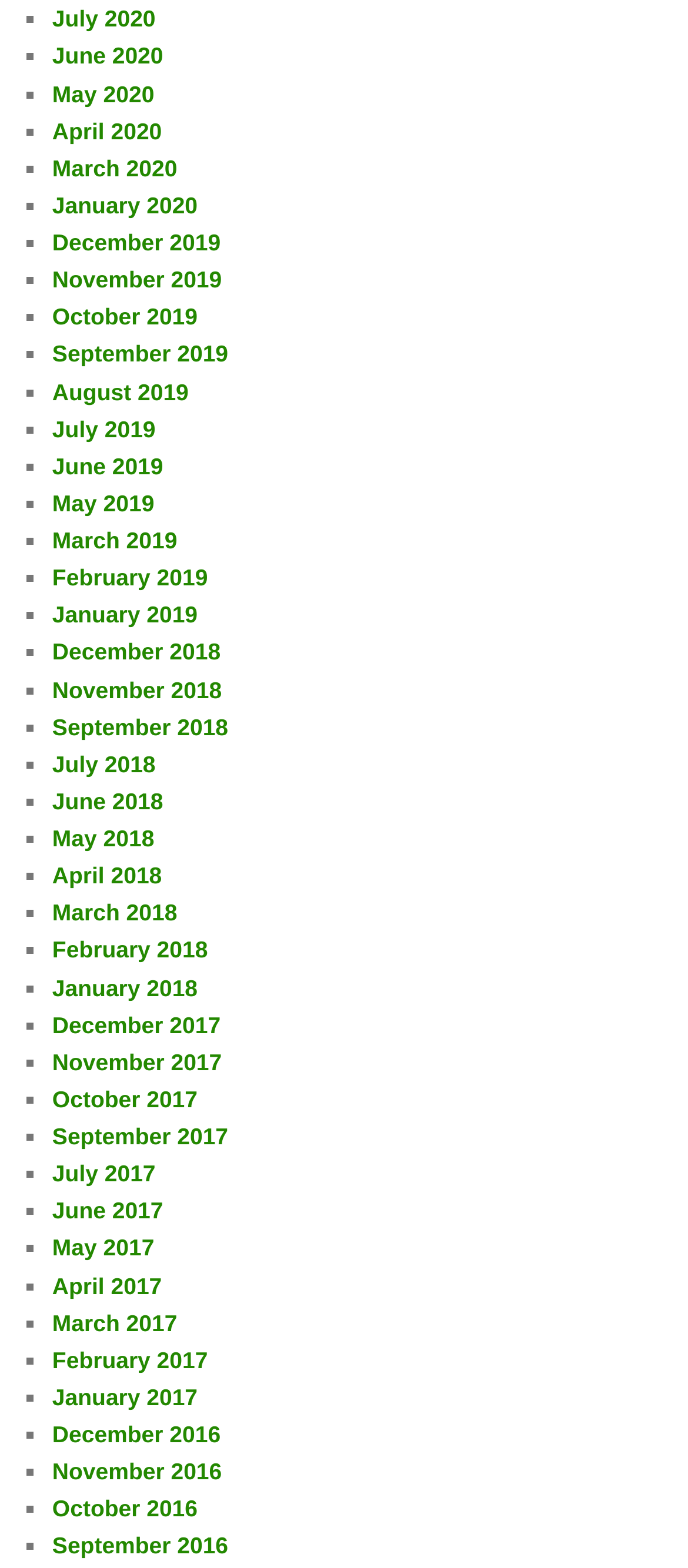Using a single word or phrase, answer the following question: 
Are the links organized in chronological order?

No